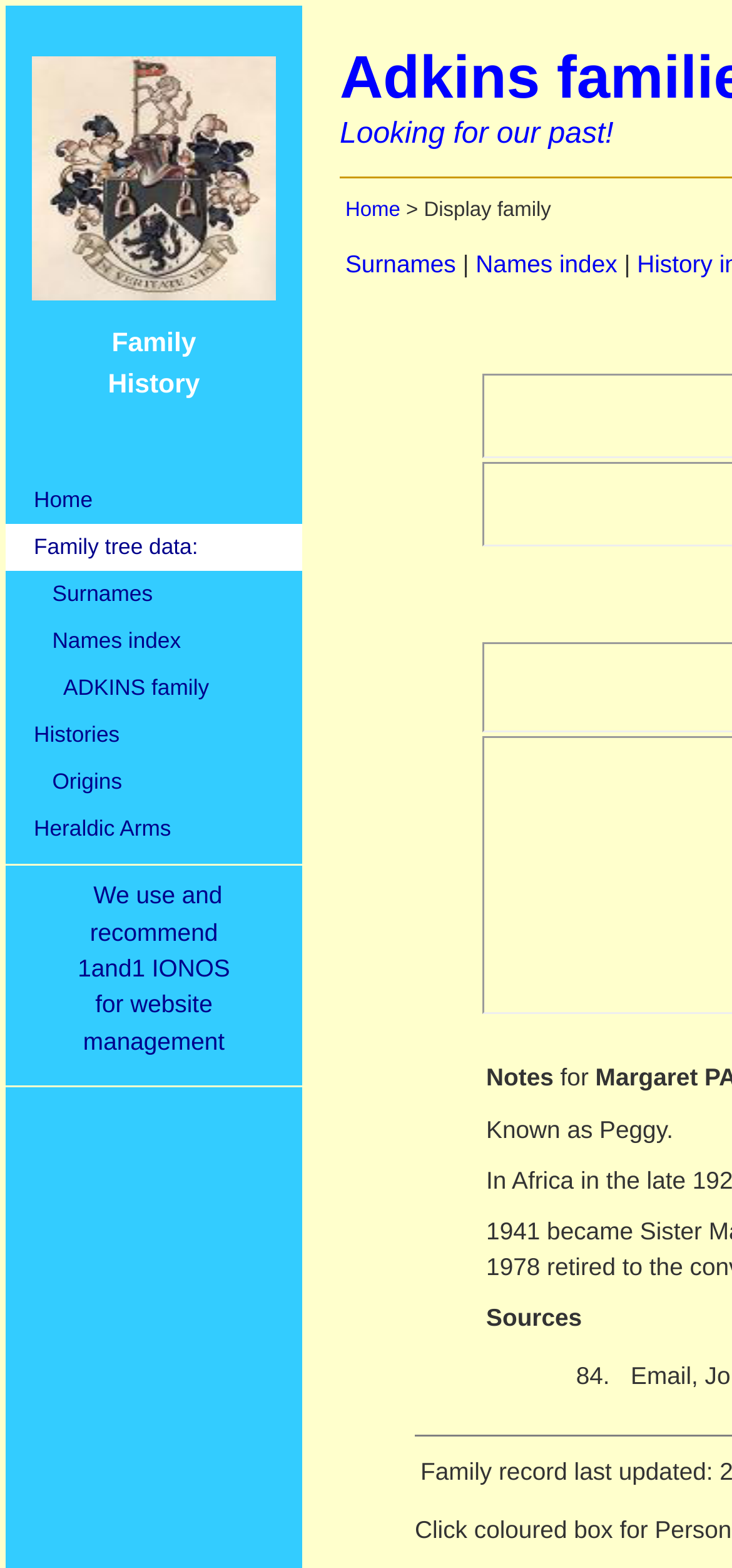Kindly provide the bounding box coordinates of the section you need to click on to fulfill the given instruction: "View Family tree data".

[0.008, 0.335, 0.413, 0.365]